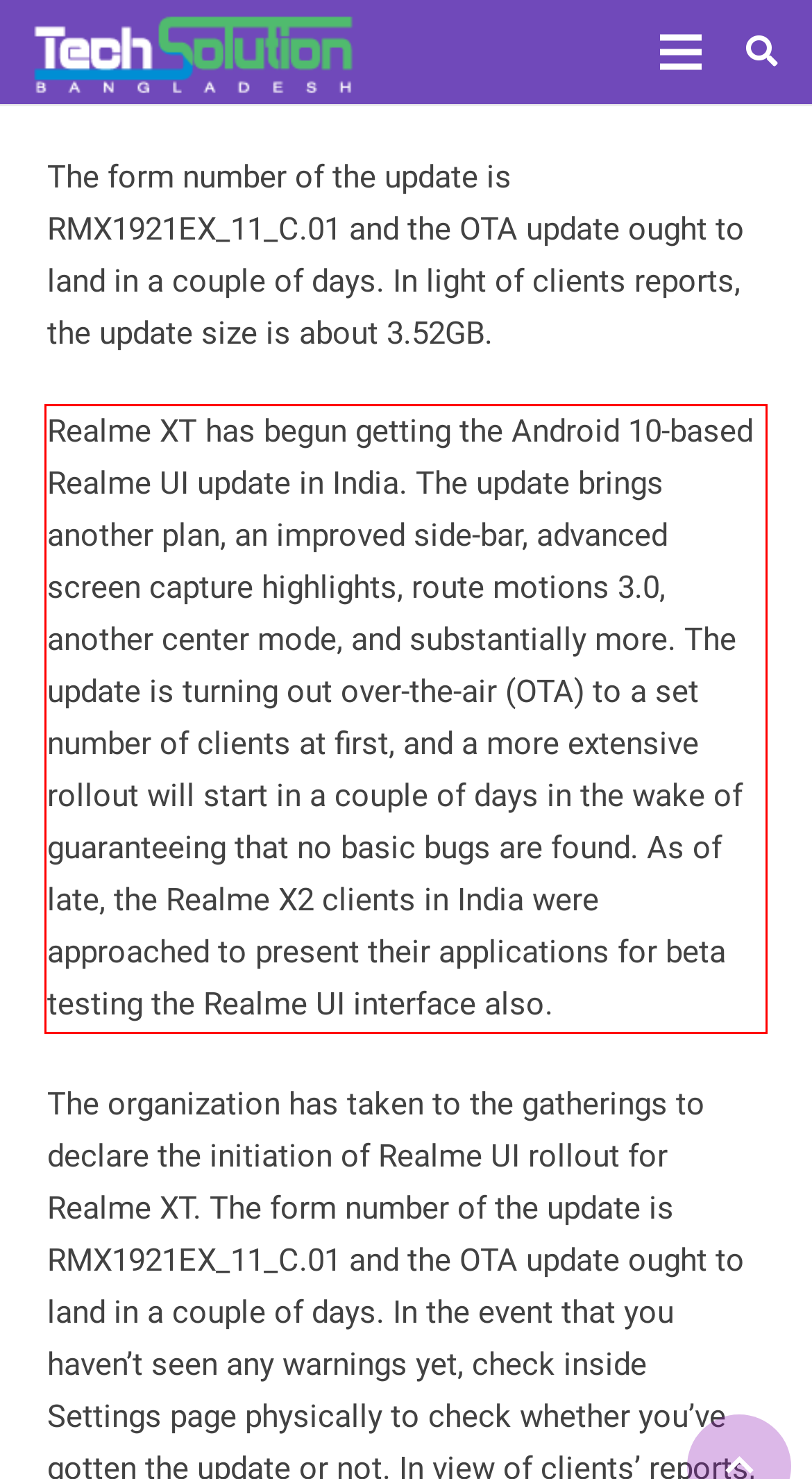You have a screenshot with a red rectangle around a UI element. Recognize and extract the text within this red bounding box using OCR.

Realme XT has begun getting the Android 10-based Realme UI update in India. The update brings another plan, an improved side-bar, advanced screen capture highlights, route motions 3.0, another center mode, and substantially more. The update is turning out over-the-air (OTA) to a set number of clients at first, and a more extensive rollout will start in a couple of days in the wake of guaranteeing that no basic bugs are found. As of late, the Realme X2 clients in India were approached to present their applications for beta testing the Realme UI interface also.